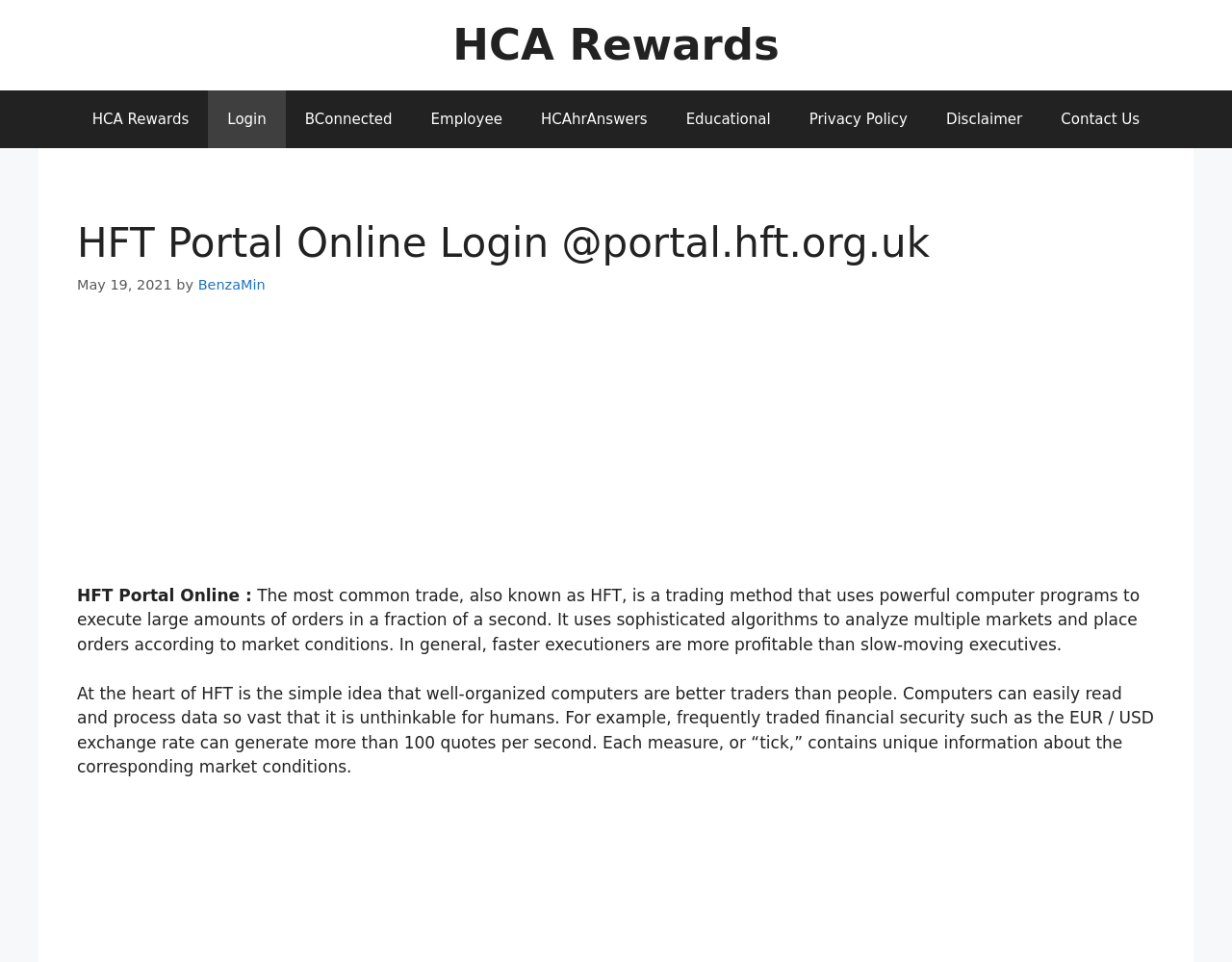Extract the main heading text from the webpage.

HFT Portal Online Login @portal.hft.org.uk